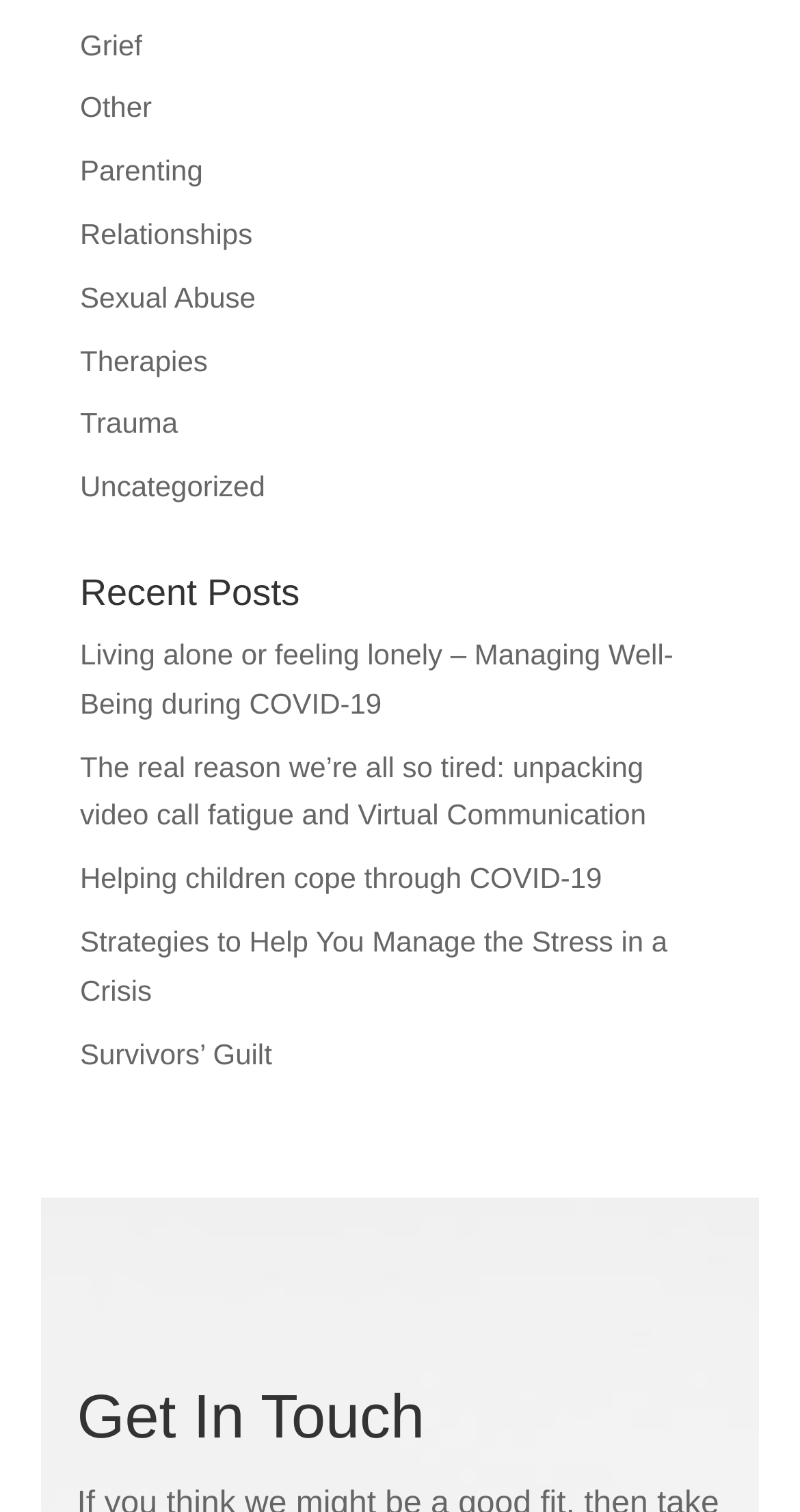Please identify the bounding box coordinates for the region that you need to click to follow this instruction: "Learn about Trauma".

[0.1, 0.269, 0.222, 0.291]